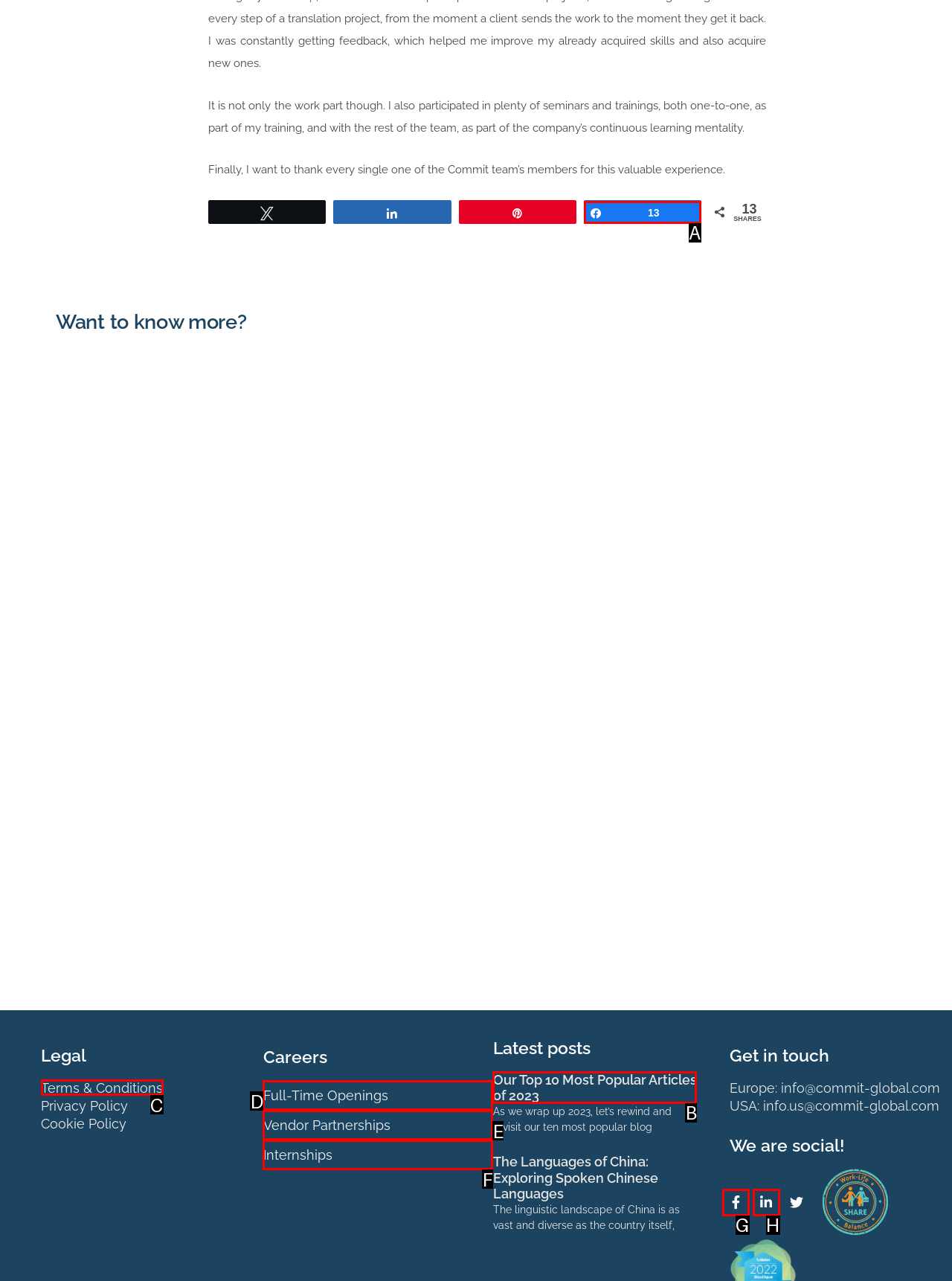Point out the UI element to be clicked for this instruction: Check the 'Facebook-f' social media link. Provide the answer as the letter of the chosen element.

G